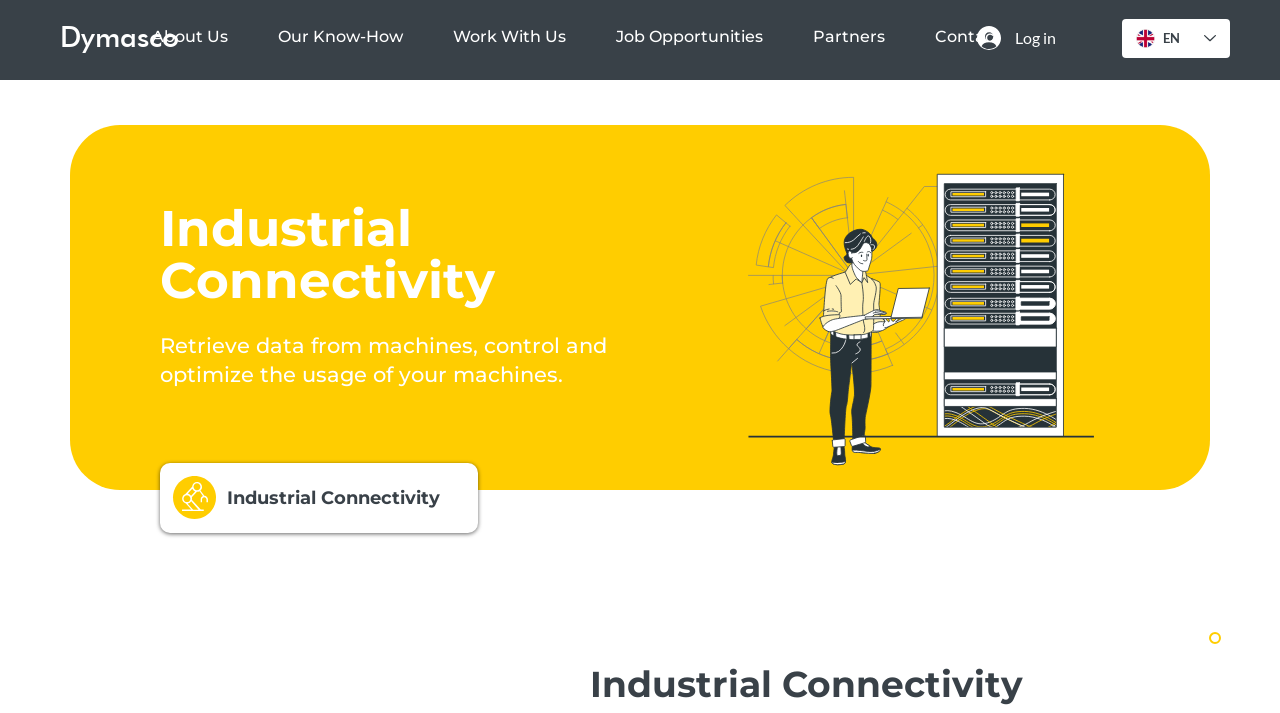What is the main topic of the webpage?
Kindly offer a comprehensive and detailed response to the question.

The main topic of the webpage can be inferred from the multiple headings and links that mention 'Industrial Connectivity', which suggests that the webpage is primarily about industrial connectivity and its related topics.